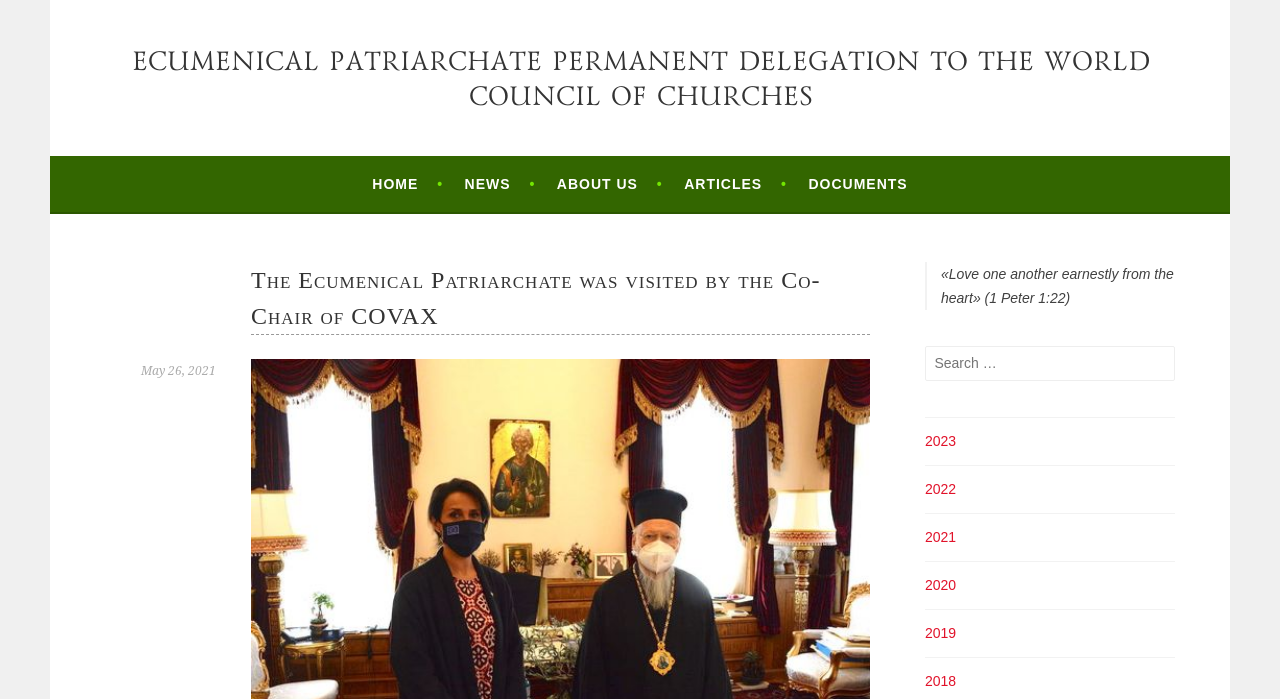Please specify the bounding box coordinates of the clickable region to carry out the following instruction: "Read articles from 2021". The coordinates should be four float numbers between 0 and 1, in the format [left, top, right, bottom].

[0.723, 0.756, 0.747, 0.779]